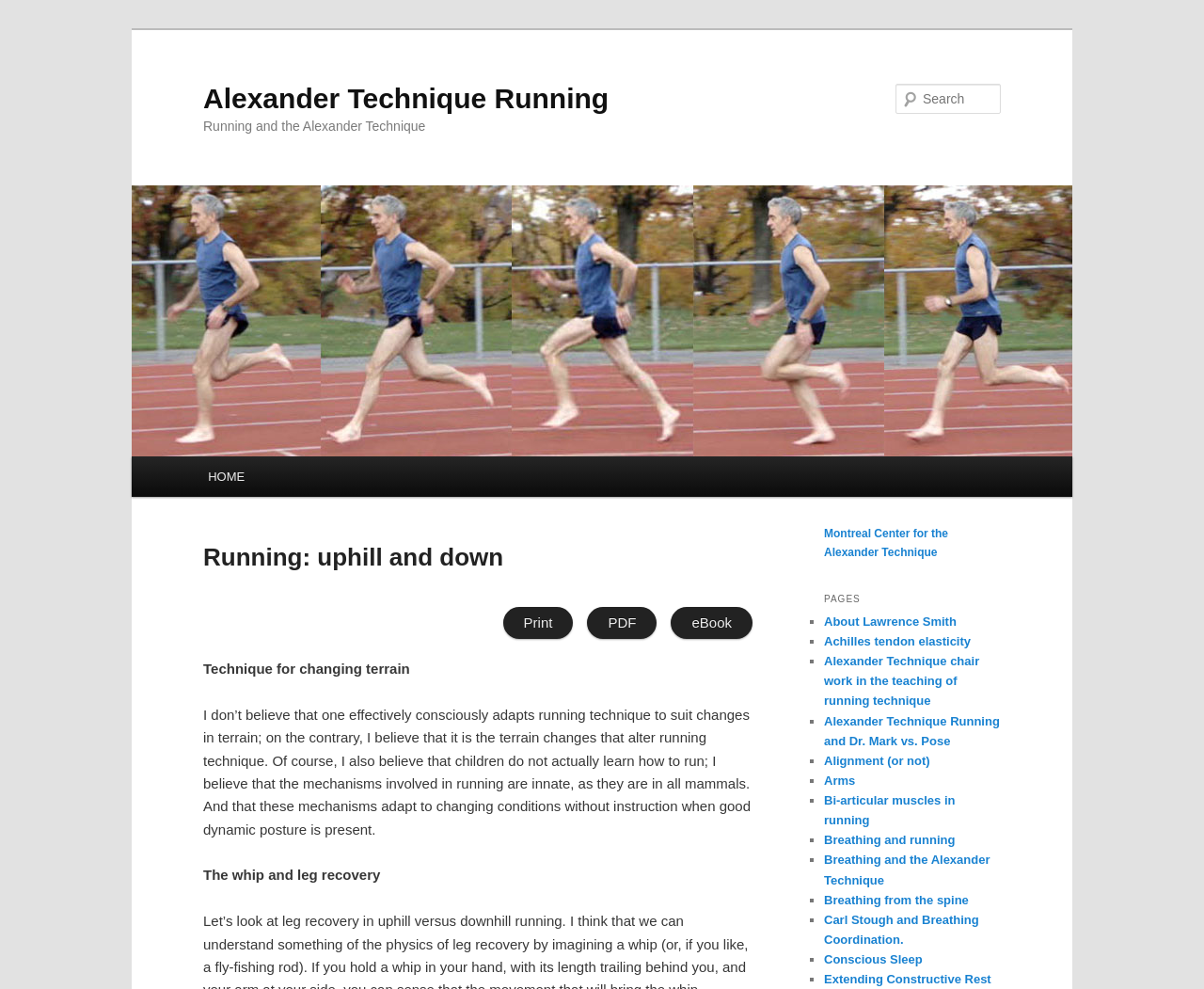Find the bounding box coordinates for the UI element whose description is: "About Lawrence Smith". The coordinates should be four float numbers between 0 and 1, in the format [left, top, right, bottom].

[0.684, 0.621, 0.794, 0.635]